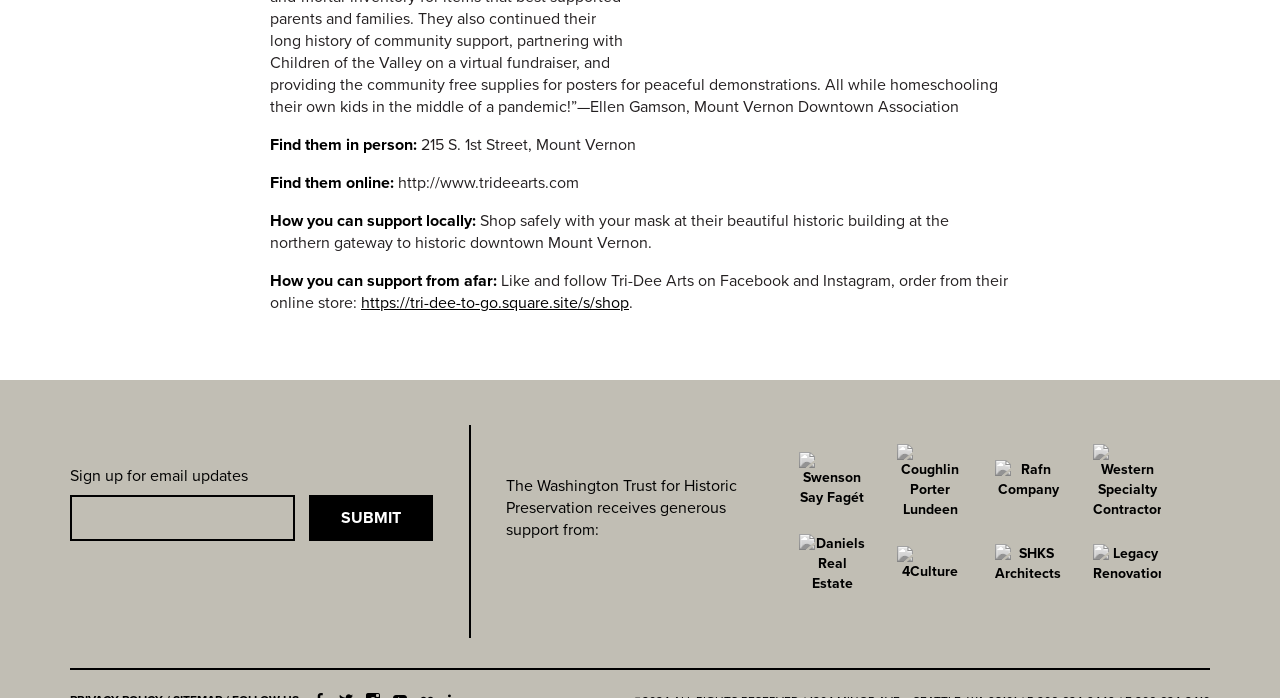What is the URL of Tri-Dee Arts' online store?
Based on the screenshot, answer the question with a single word or phrase.

https://tri-dee-to-go.square.site/s/shop